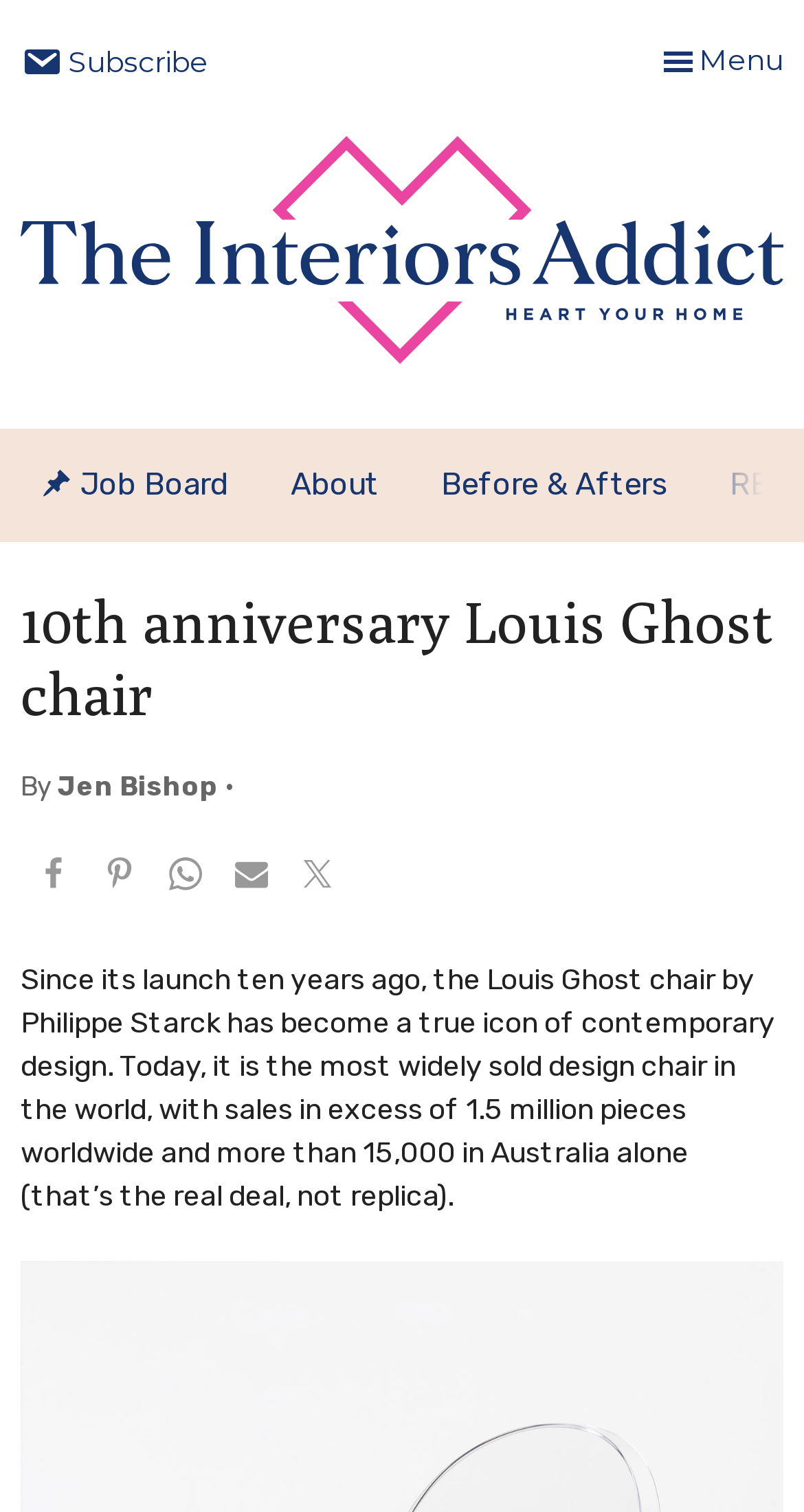Locate and provide the bounding box coordinates for the HTML element that matches this description: "Before & Afters".

[0.549, 0.283, 0.831, 0.358]